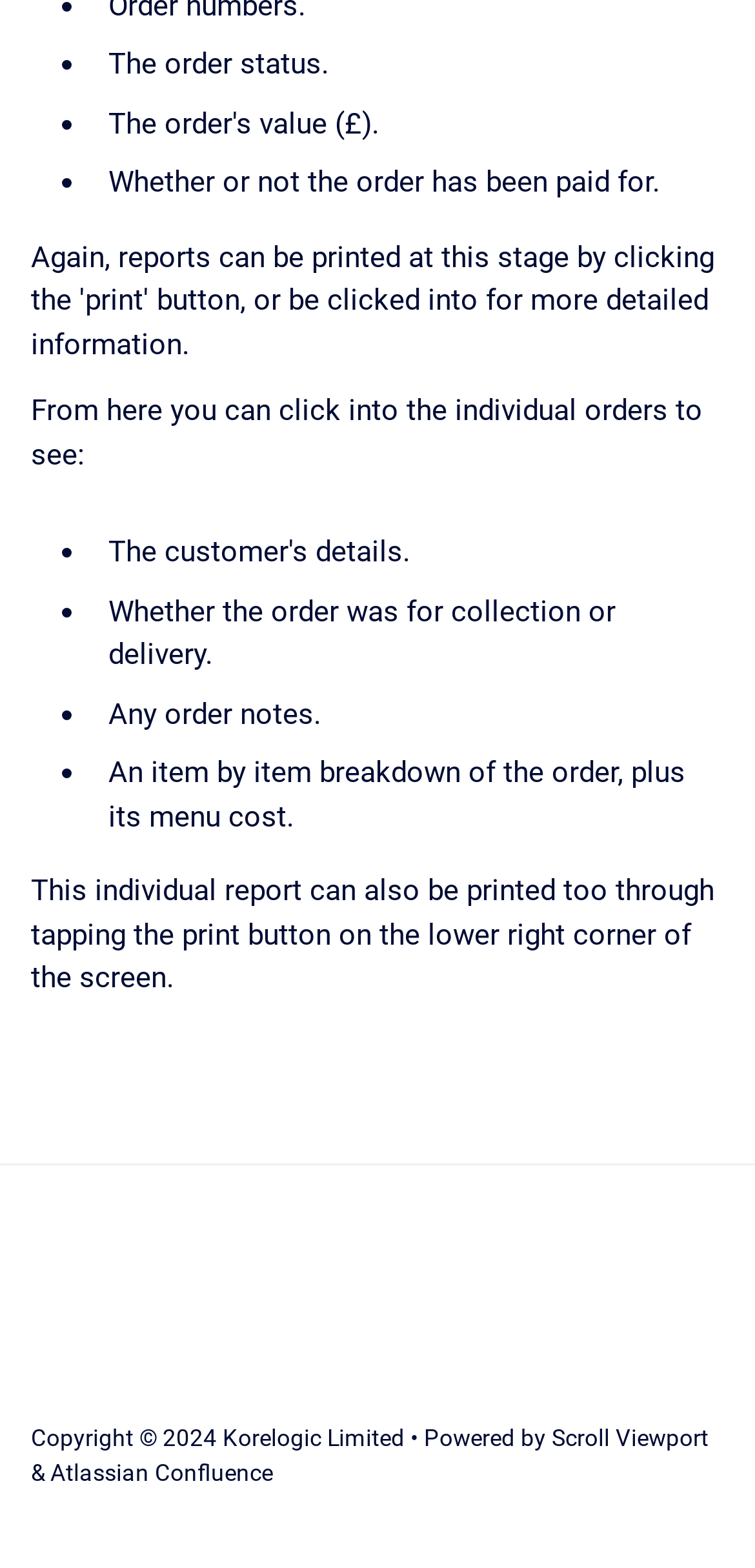Find the bounding box coordinates for the HTML element described as: "Atlassian Confluence". The coordinates should consist of four float values between 0 and 1, i.e., [left, top, right, bottom].

[0.067, 0.93, 0.362, 0.948]